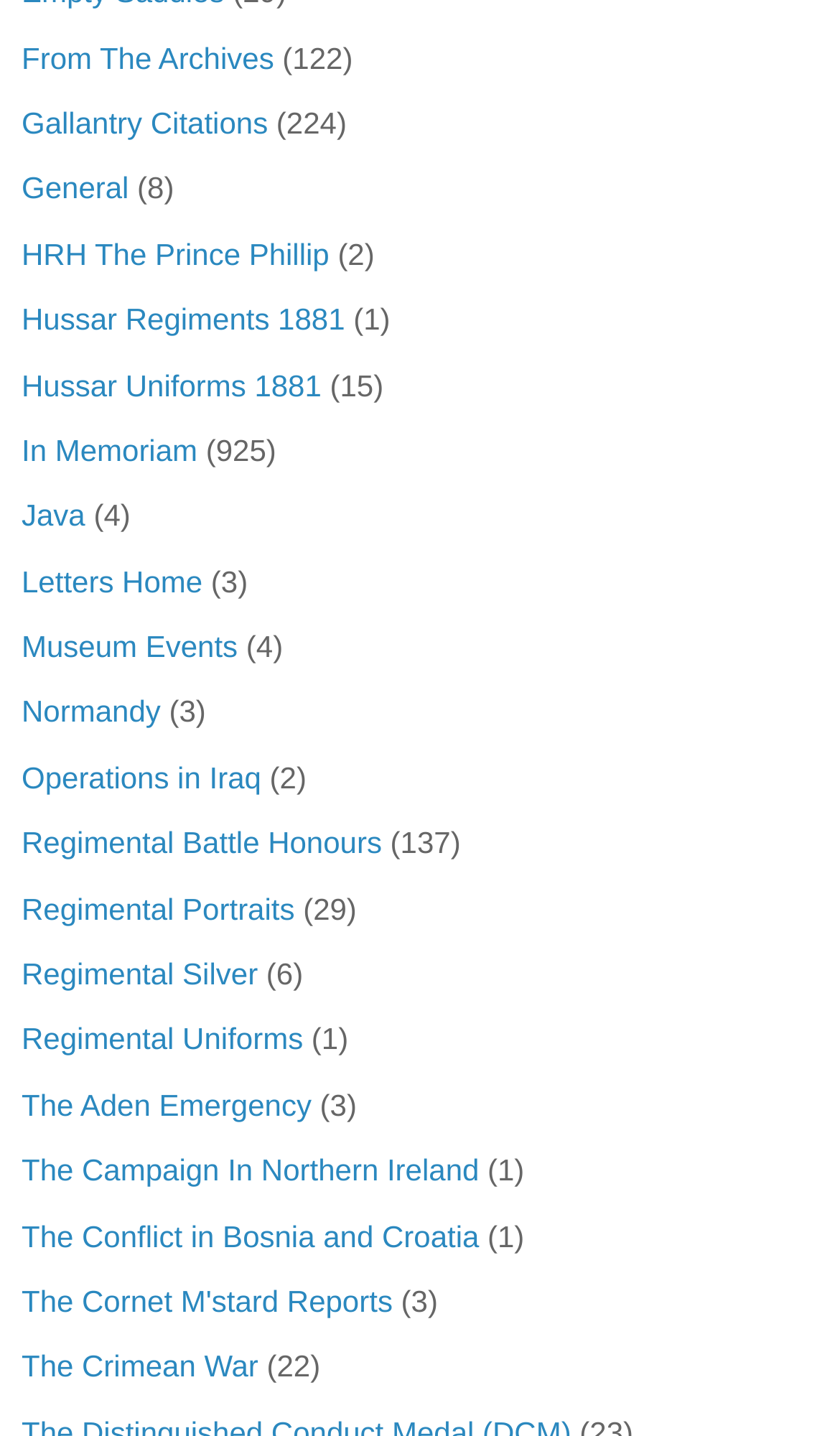Point out the bounding box coordinates of the section to click in order to follow this instruction: "Learn about 'Regimental Battle Honours'".

[0.026, 0.575, 0.455, 0.599]